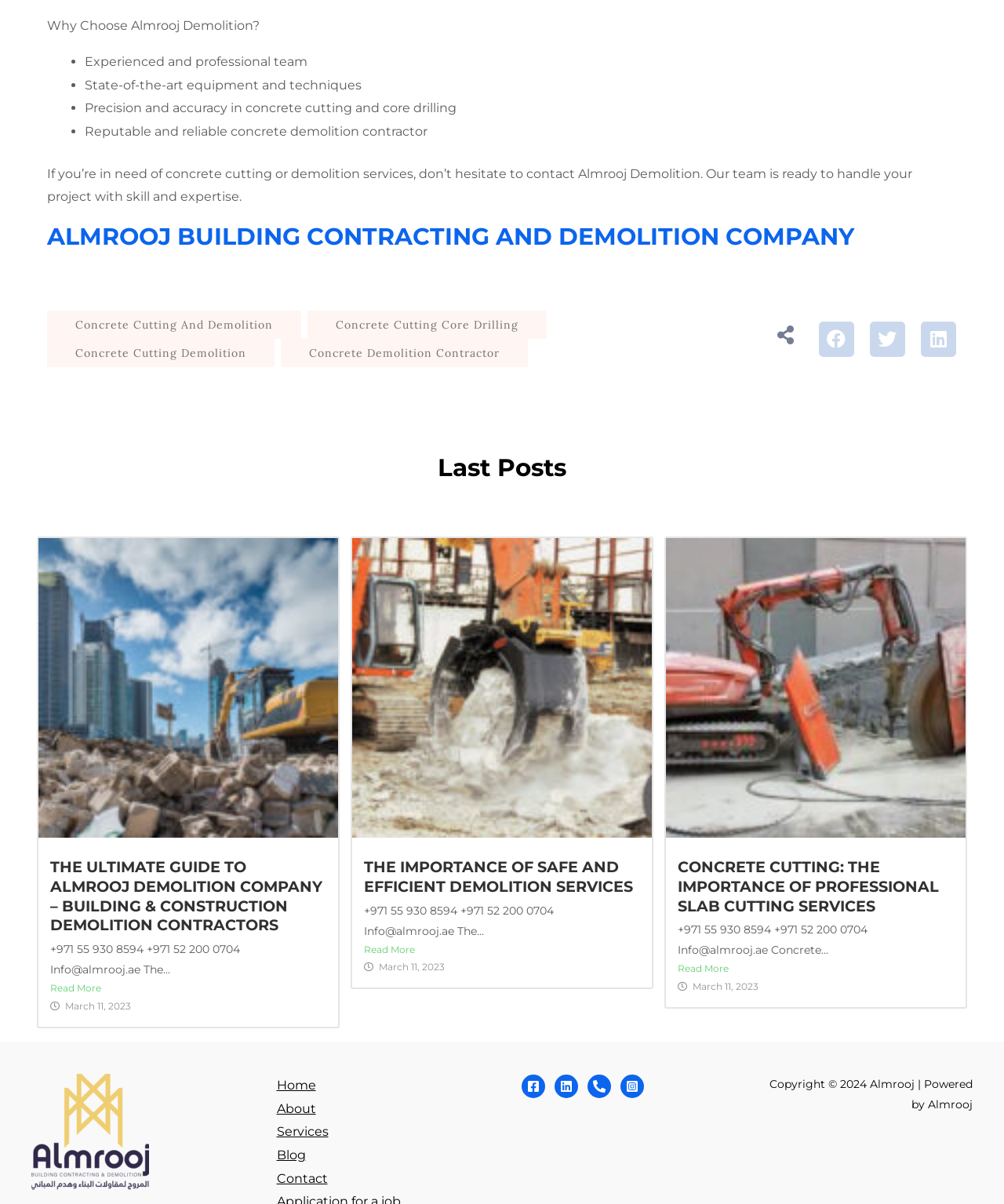Please determine the bounding box coordinates, formatted as (top-left x, top-left y, bottom-right x, bottom-right y), with all values as floating point numbers between 0 and 1. Identify the bounding box of the region described as: concrete cutting and demolition

[0.047, 0.258, 0.3, 0.281]